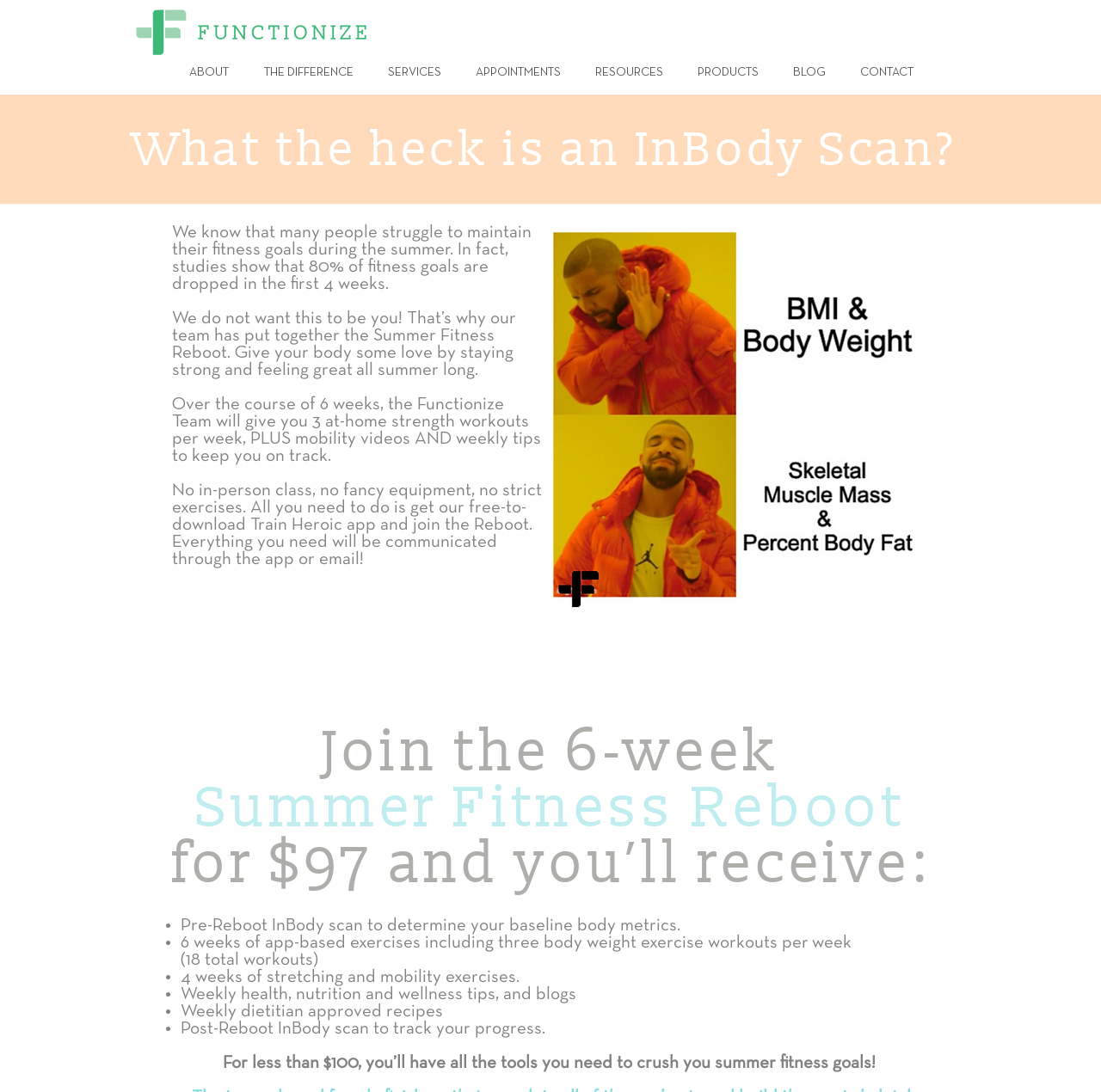Calculate the bounding box coordinates for the UI element based on the following description: "SERVICES". Ensure the coordinates are four float numbers between 0 and 1, i.e., [left, top, right, bottom].

[0.337, 0.047, 0.416, 0.087]